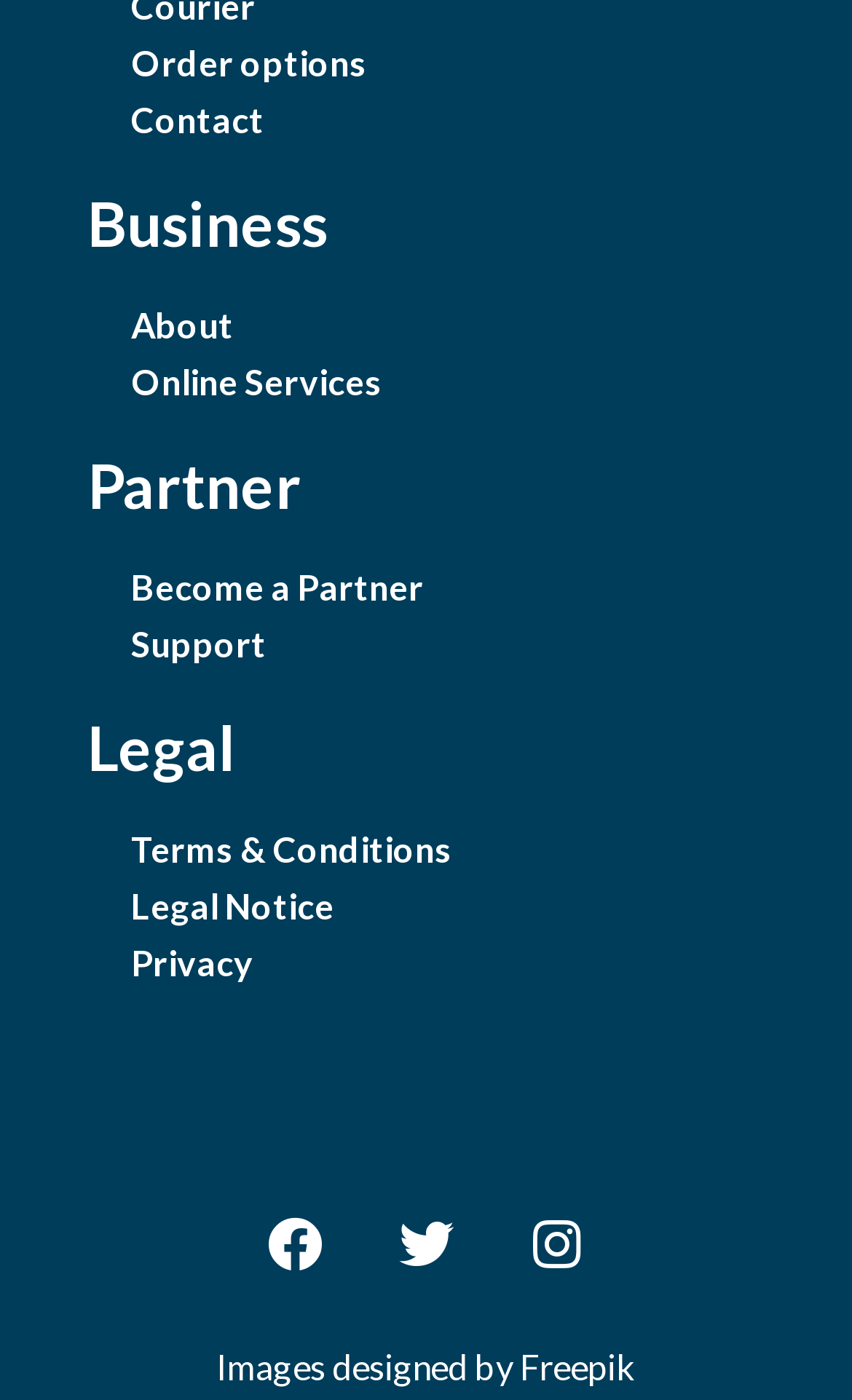Pinpoint the bounding box coordinates of the element you need to click to execute the following instruction: "Follow on Facebook". The bounding box should be represented by four float numbers between 0 and 1, in the format [left, top, right, bottom].

[0.282, 0.849, 0.41, 0.927]